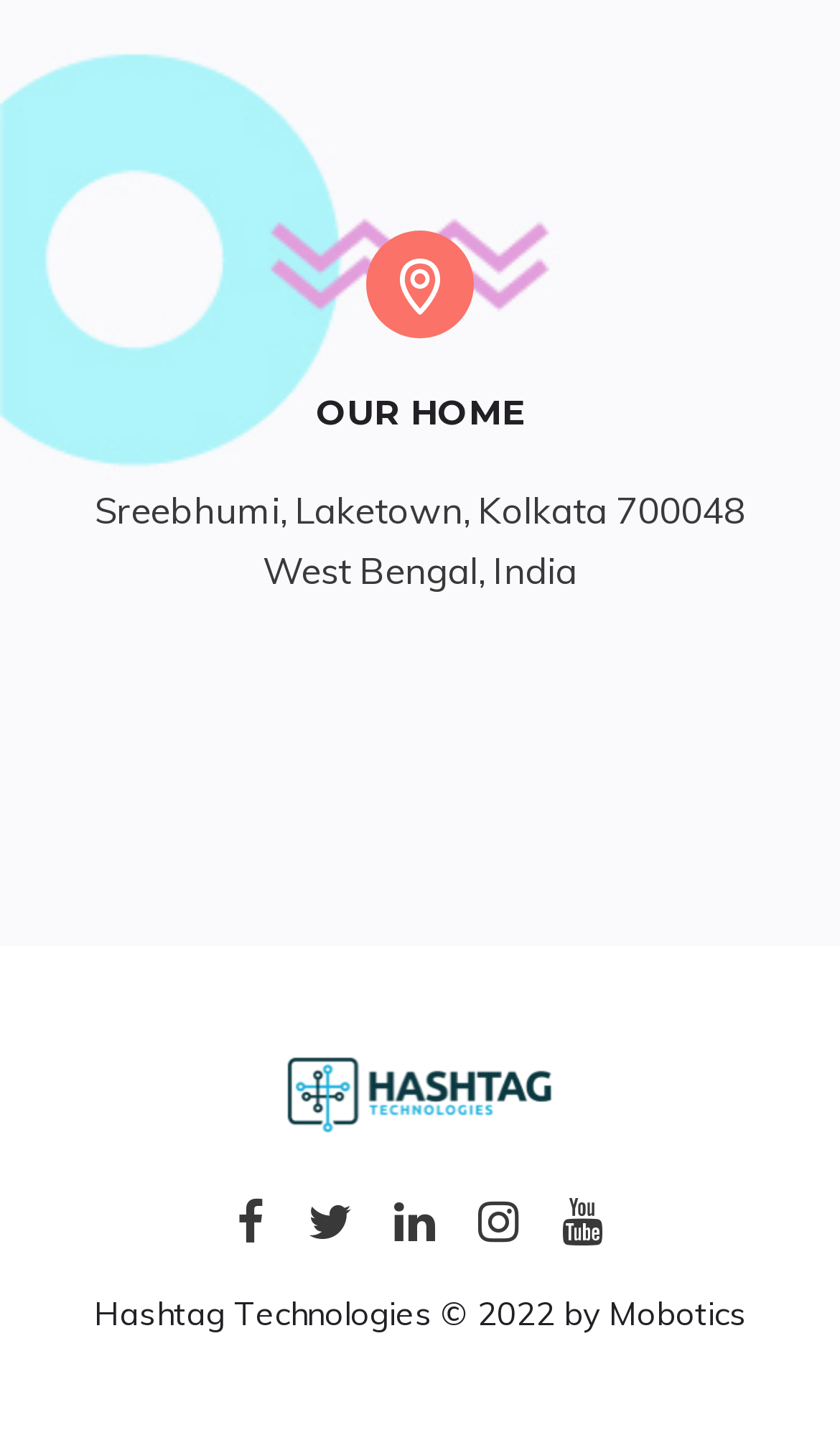What is the name of the company that developed this website?
Kindly answer the question with as much detail as you can.

I found the name of the company that developed this website by looking at the link element right next to the copyright information, which contains the text 'Mobotics'.